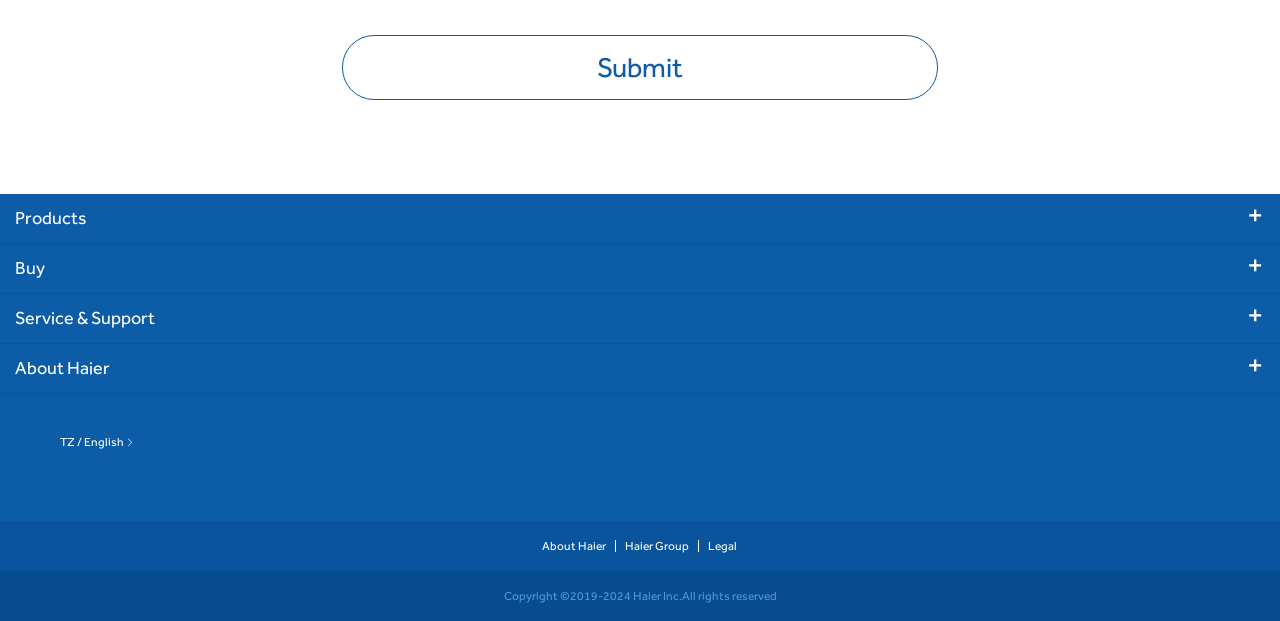Find the bounding box coordinates for the element described here: "Legal".

[0.546, 0.87, 0.582, 0.889]